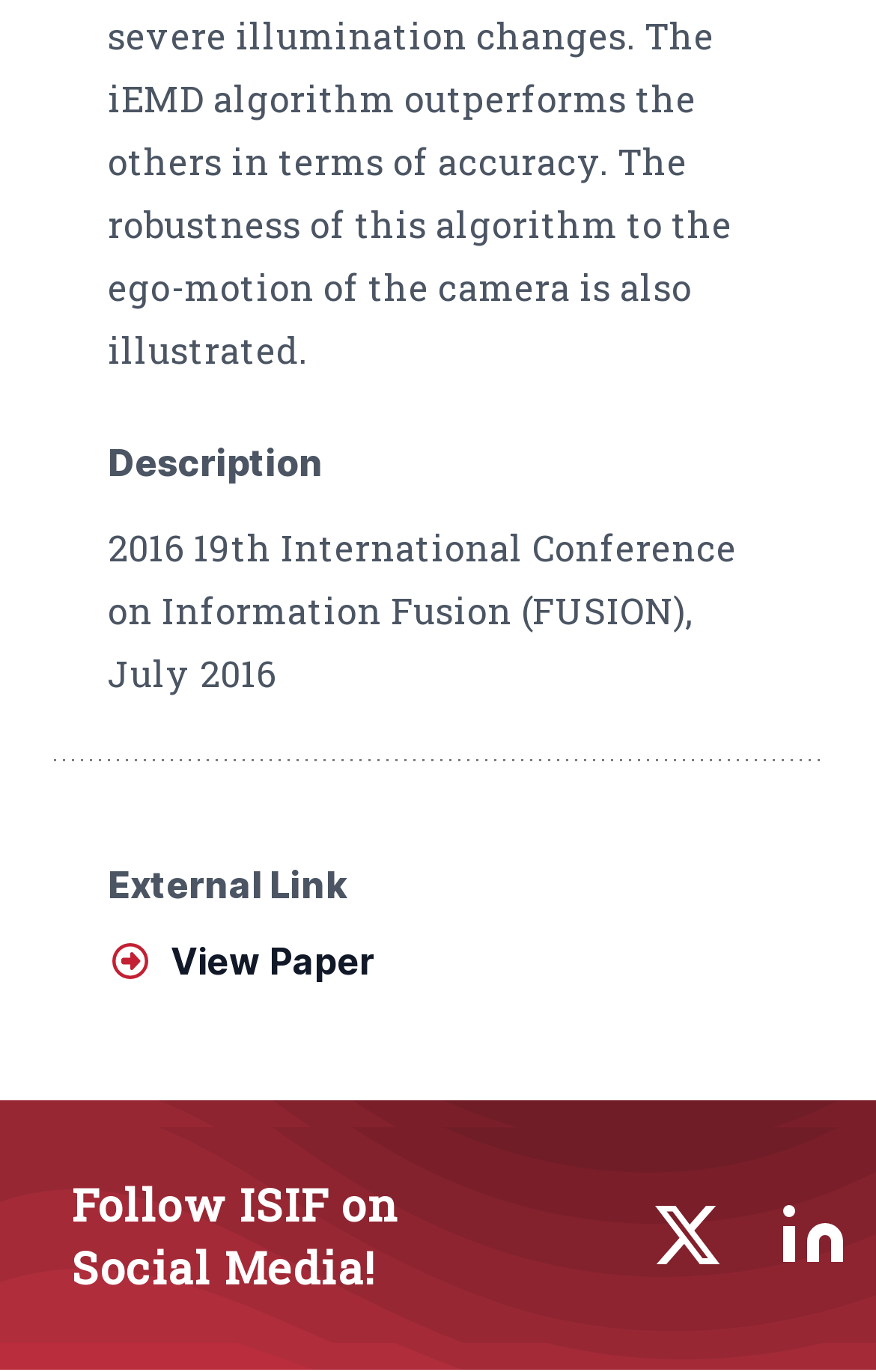What is the purpose of the 'View Paper' link?
Refer to the image and give a detailed answer to the question.

The purpose of the 'View Paper' link can be inferred from its text content and its position within the listitem element, which suggests that it is a link to view a paper related to the conference.